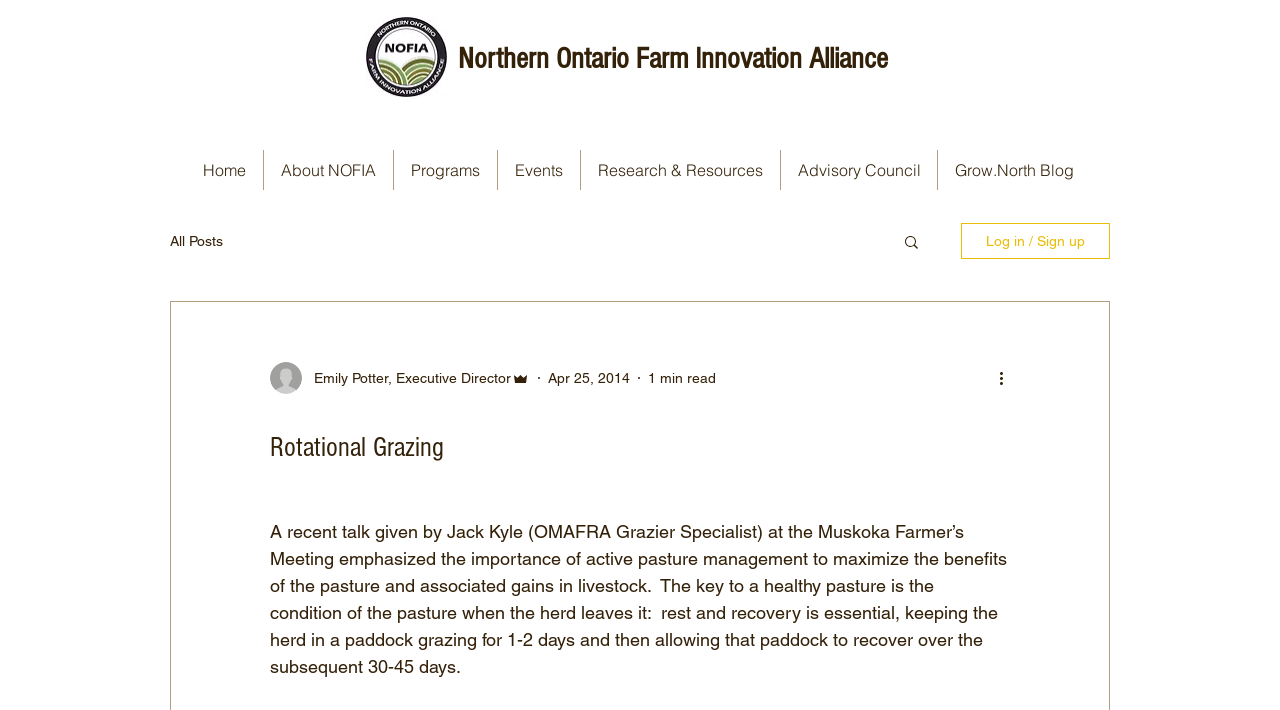What is the position of the 'Search' button? From the image, respond with a single word or brief phrase.

Top-right